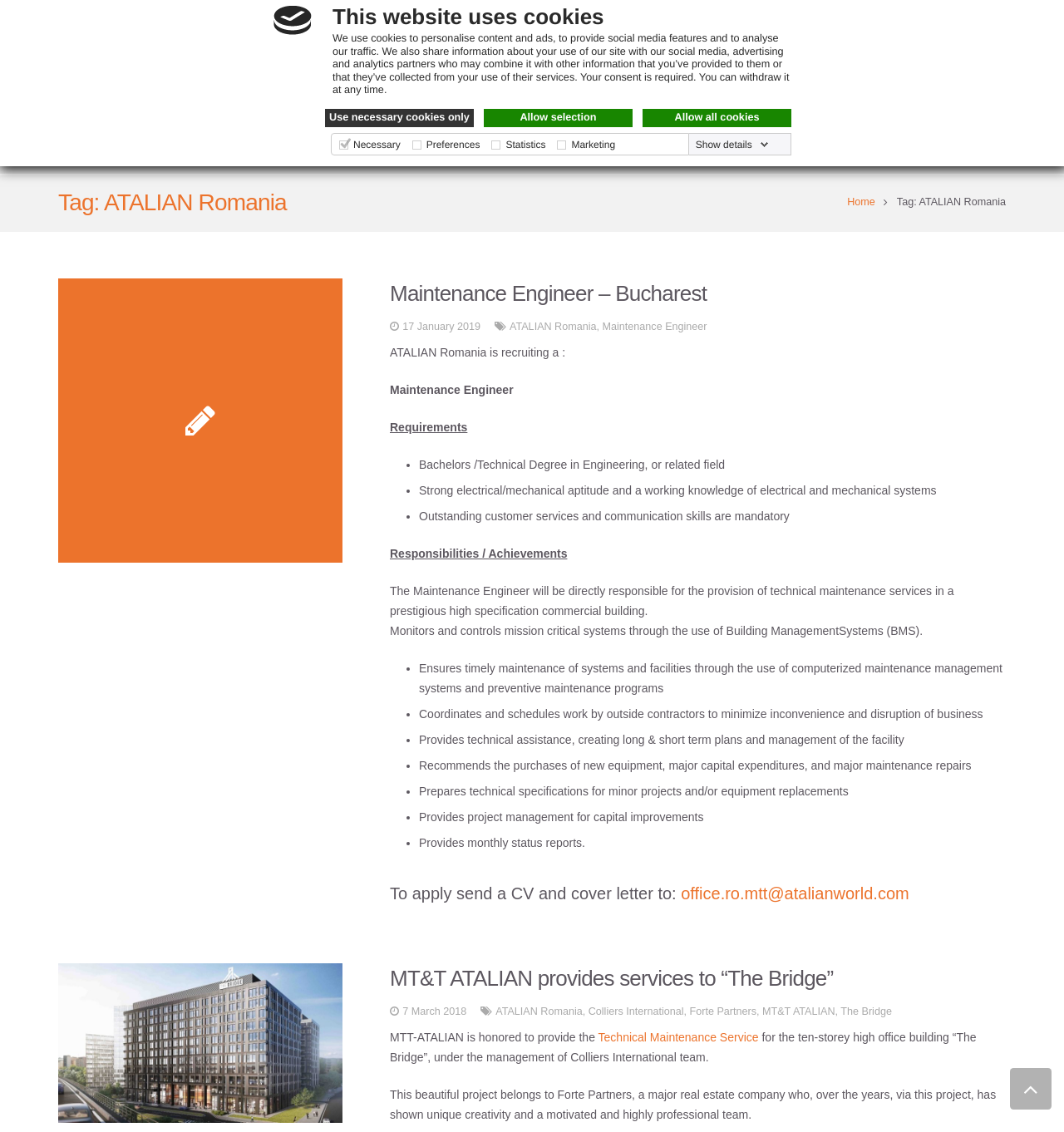Specify the bounding box coordinates of the area that needs to be clicked to achieve the following instruction: "Search for something".

[0.924, 0.095, 0.954, 0.124]